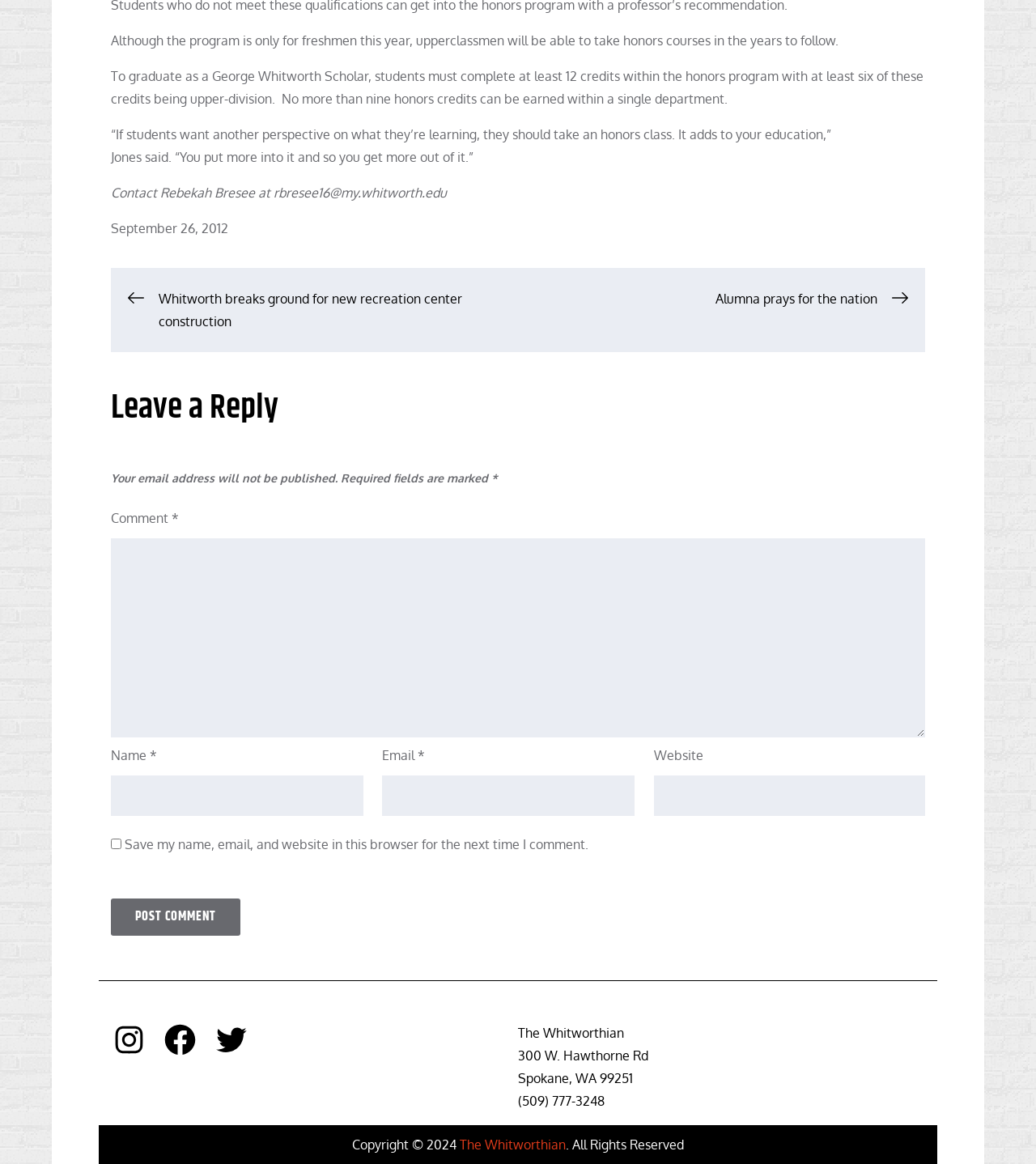Locate the bounding box coordinates of the area where you should click to accomplish the instruction: "Enter your name in the 'Name' field".

[0.107, 0.666, 0.351, 0.701]